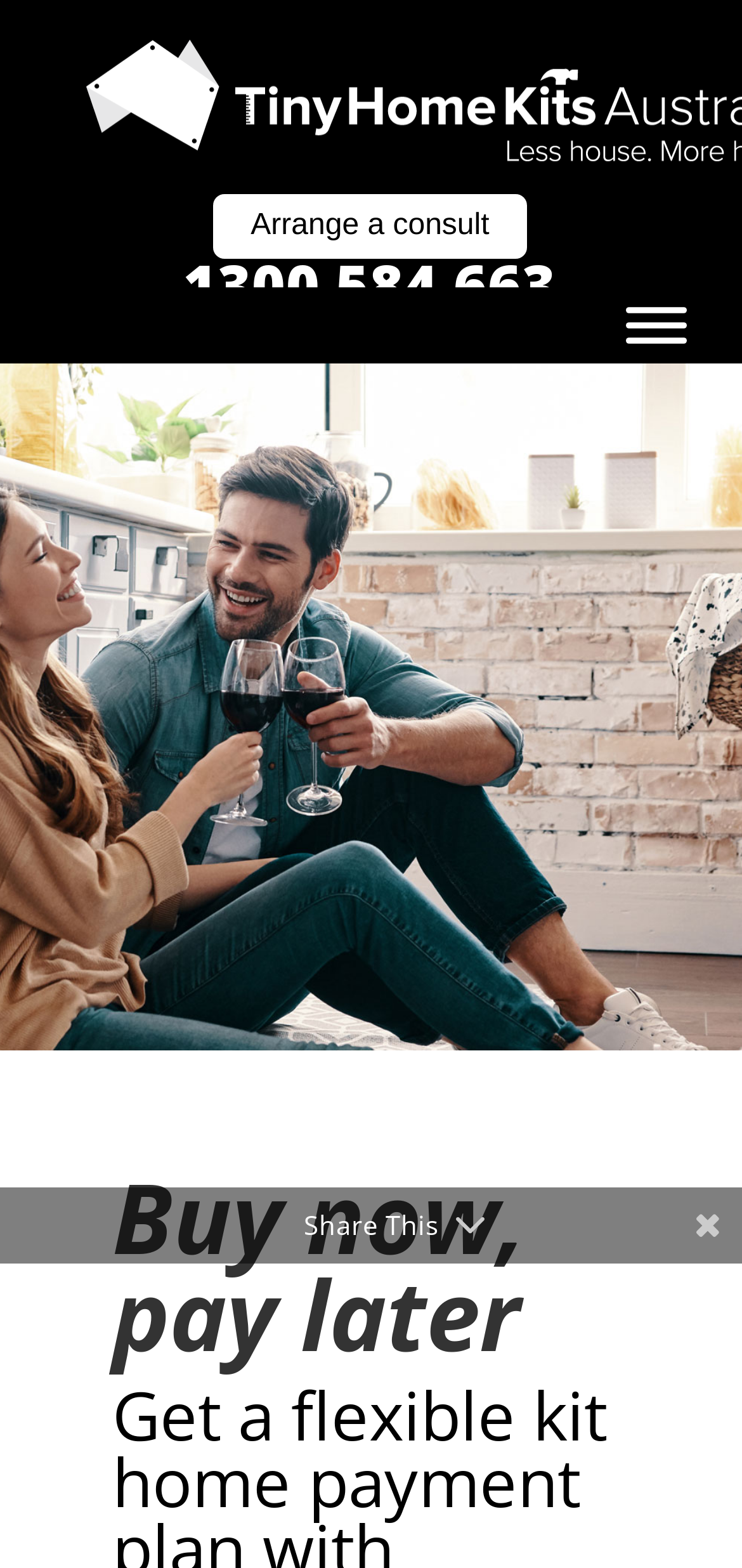Given the description "1300 584 663", provide the bounding box coordinates of the corresponding UI element.

[0.247, 0.166, 0.75, 0.198]